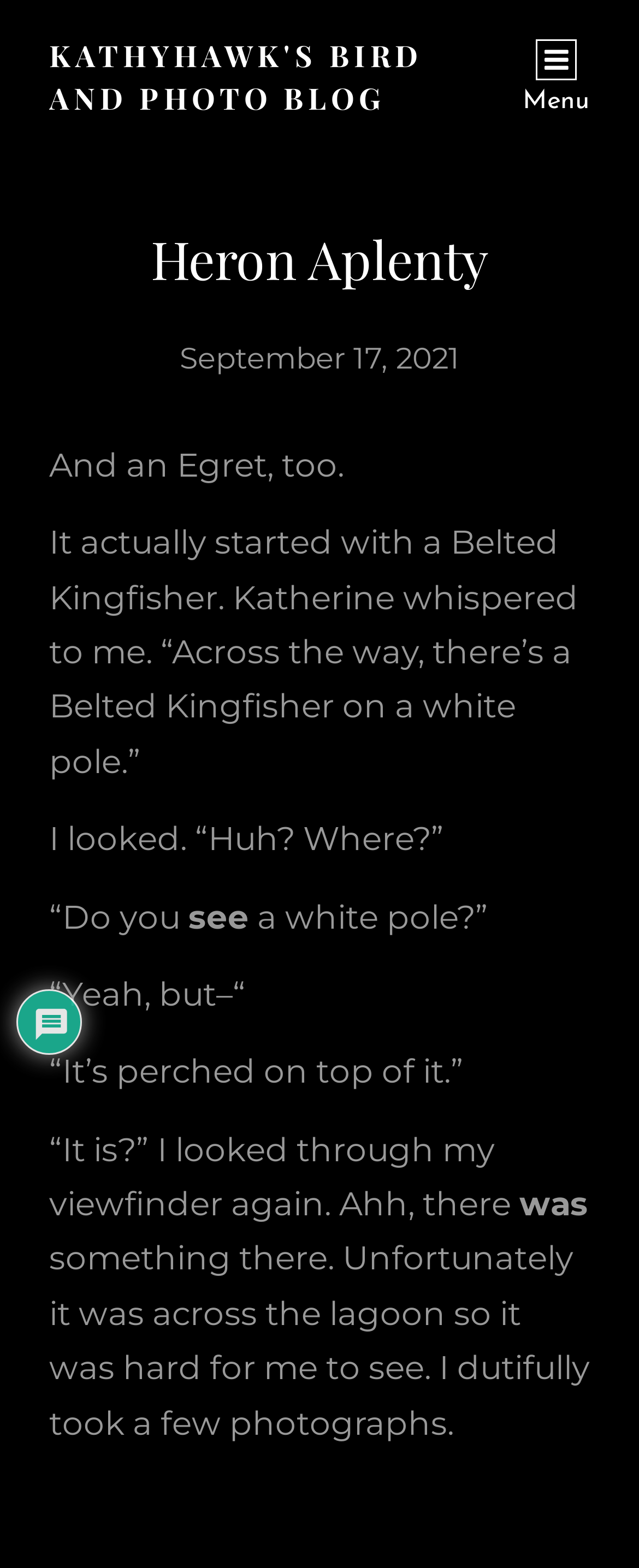Give a one-word or short phrase answer to the question: 
What is the bird that Katherine whispered about?

Belted Kingfisher